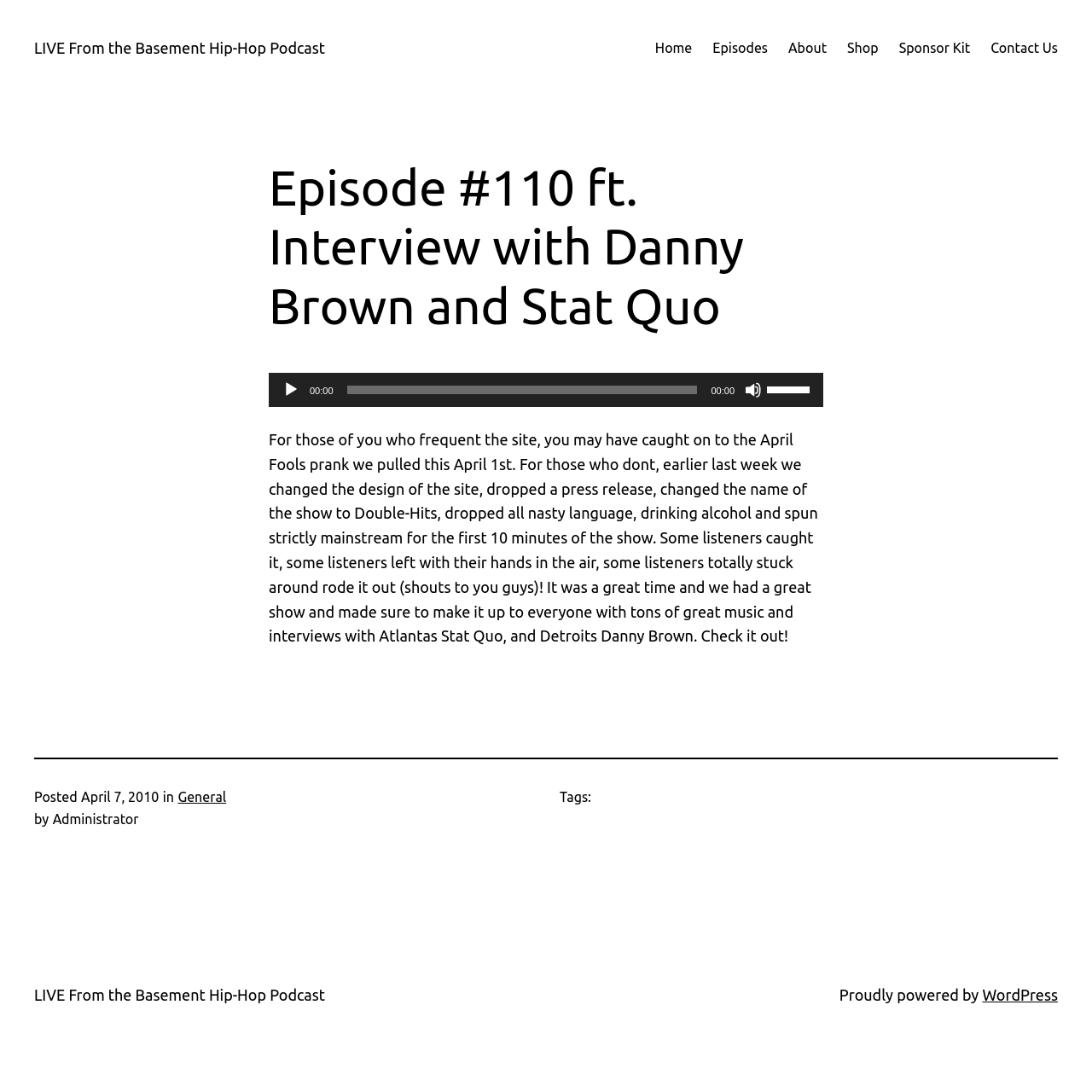Give a detailed account of the webpage's layout and content.

This webpage is about an episode of the "LIVE From the Basement Hip-Hop Podcast" featuring an interview with Danny Brown and Stat Quo. At the top, there is a link to the podcast's main page. A menu is located on the right side, containing links to the home page, episodes, about, shop, sponsor kit, and contact us.

Below the menu, the main content area begins. A large heading displays the episode title, "Episode #110 ft. Interview with Danny Brown and Stat Quo". An audio player is situated below the heading, with controls to play, pause, and adjust the volume. The audio player also displays the current time and has a slider to navigate through the episode.

Below the audio player, a block of text describes the episode, mentioning an April Fools' prank the podcast pulled and introducing the guests, Stat Quo and Danny Brown. A horizontal separator line divides this text from the metadata below.

The metadata section includes the posting date, April 7, 2010, and categorization information, such as the tag "General". The author of the post, "Administrator", is also credited.

At the very bottom of the page, there is a footer section with a link to the podcast's main page, a statement about the site being powered by WordPress, and a link to WordPress.